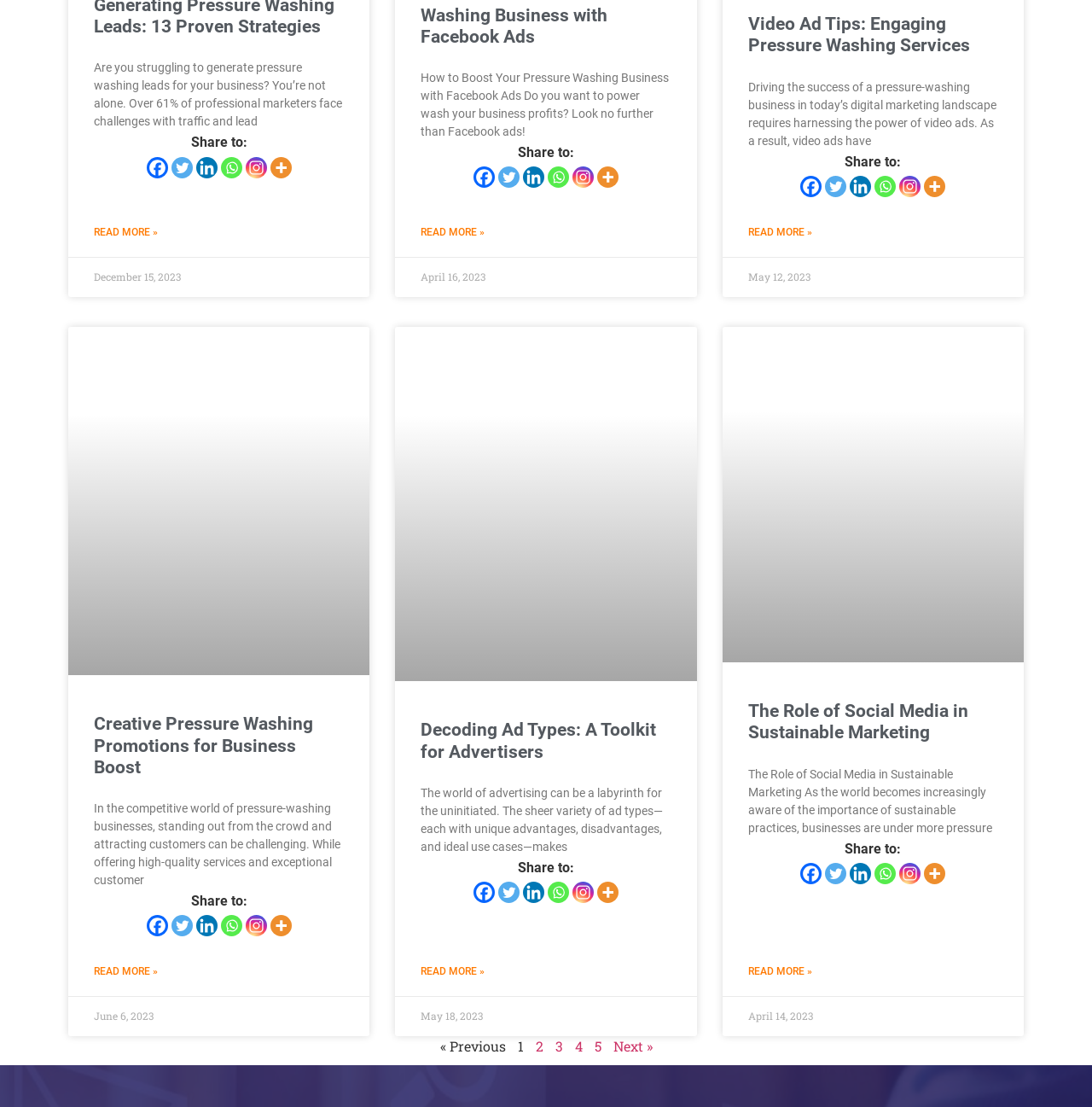Respond to the question below with a concise word or phrase:
How many articles are on the webpage?

4